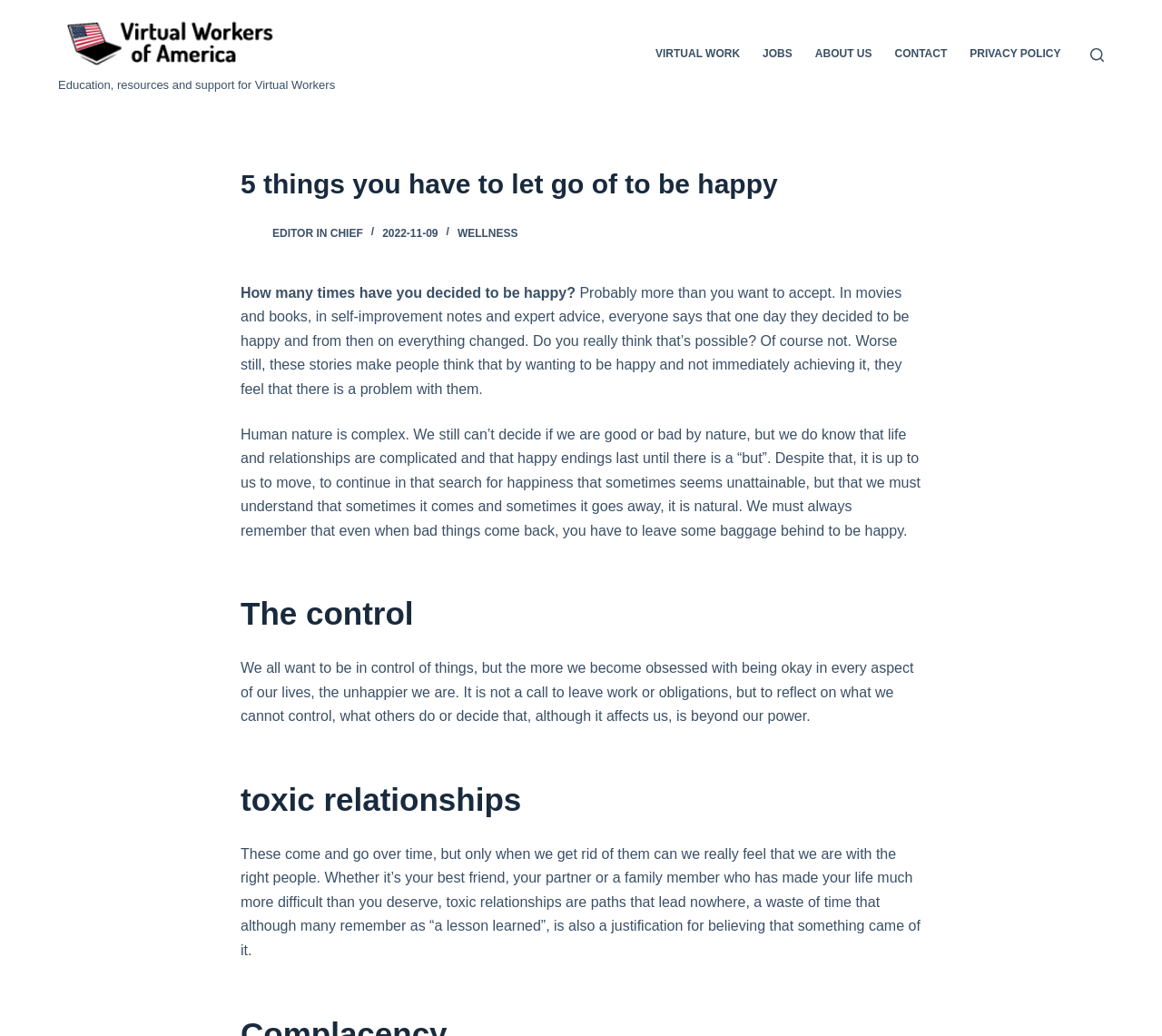What is the date of the article?
From the image, respond with a single word or phrase.

2022-11-09